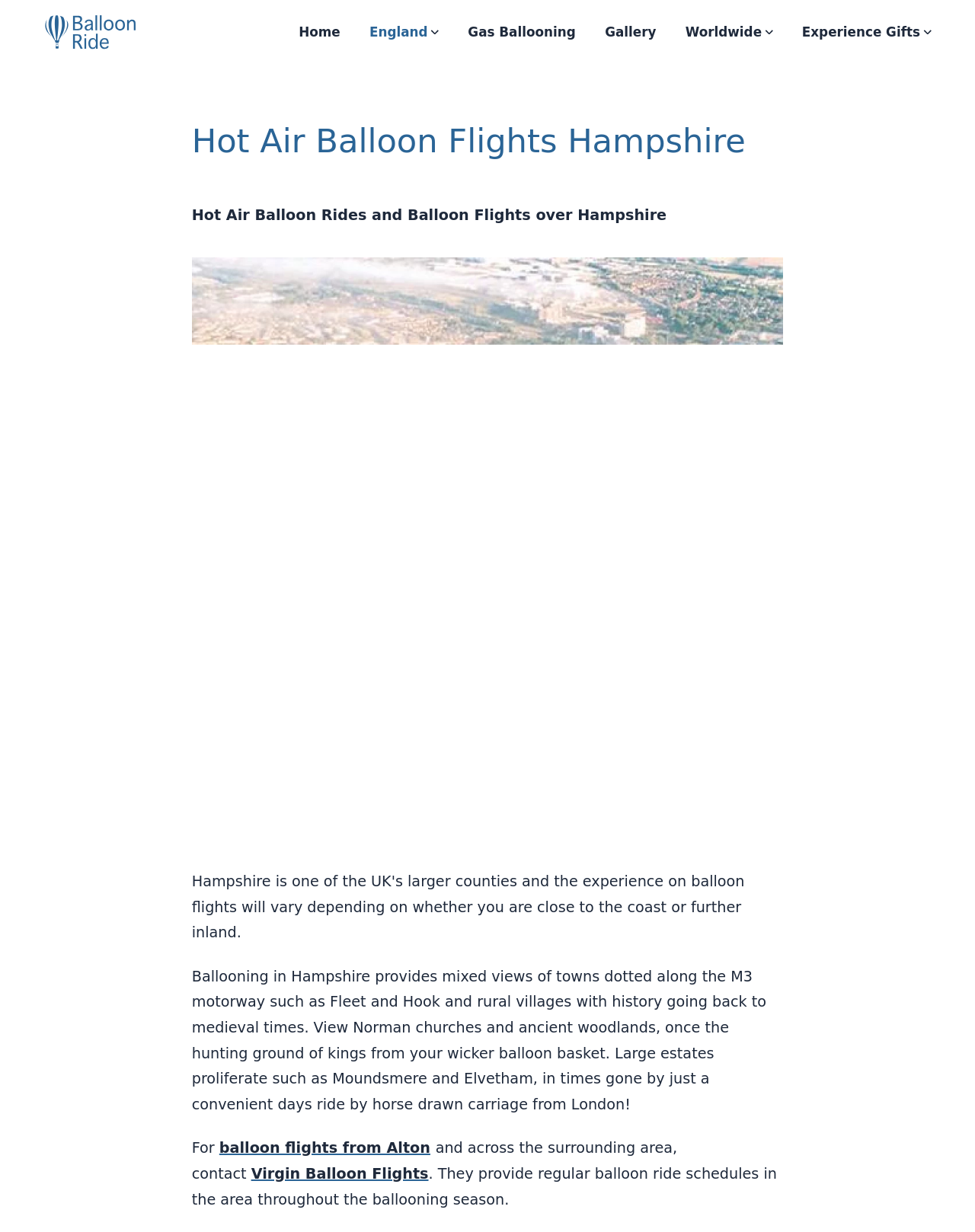What is the name of the company providing balloon ride schedules?
Please provide a comprehensive answer based on the visual information in the image.

In the webpage's content, I found a link element with the text content 'Virgin Balloon Flights', which is mentioned as the company providing regular balloon ride schedules in the area throughout the ballooning season.